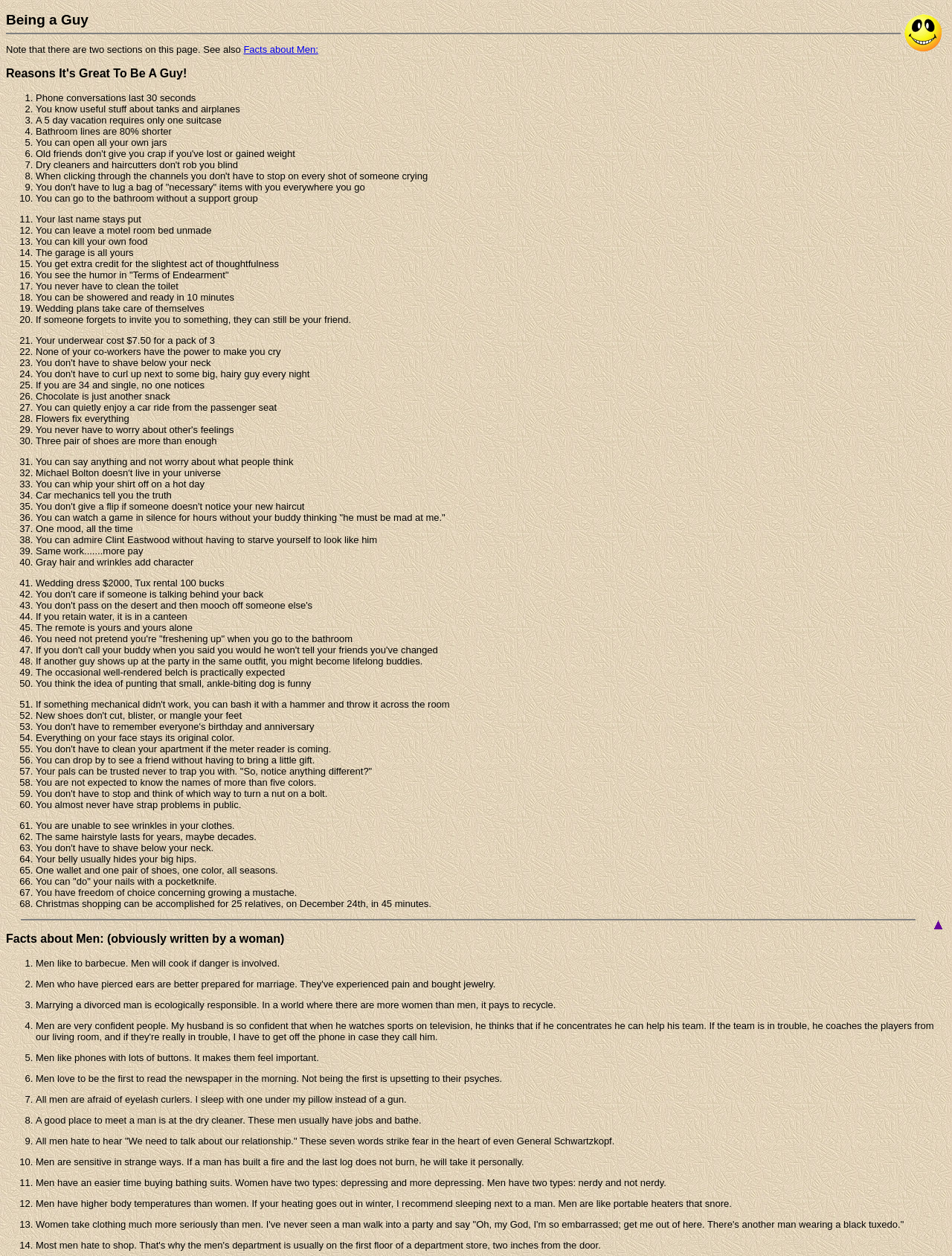What is the image description at the top of the webpage?
Based on the image, give a one-word or short phrase answer.

;-)